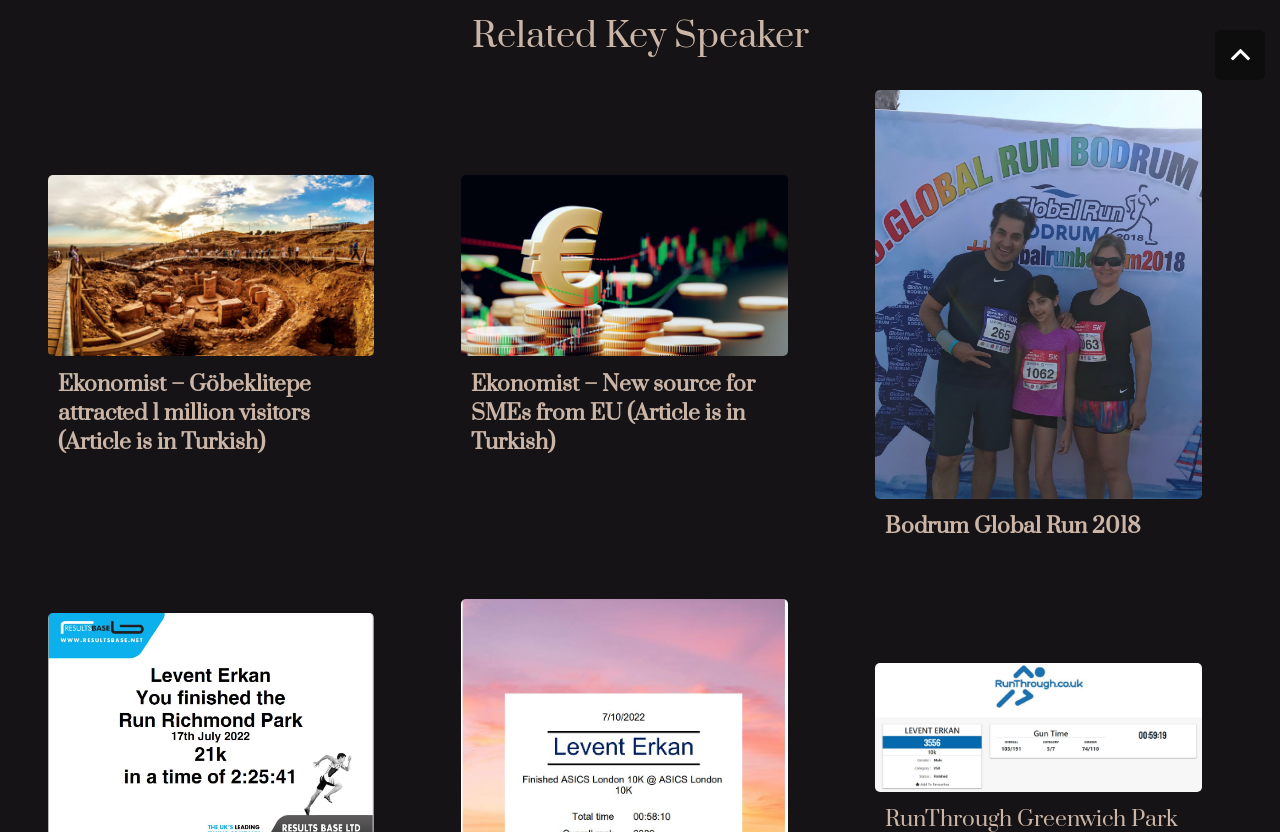Find the bounding box coordinates of the area to click in order to follow the instruction: "Explore RunThrough Greenwich Park 5k & 10k".

[0.684, 0.796, 0.939, 0.952]